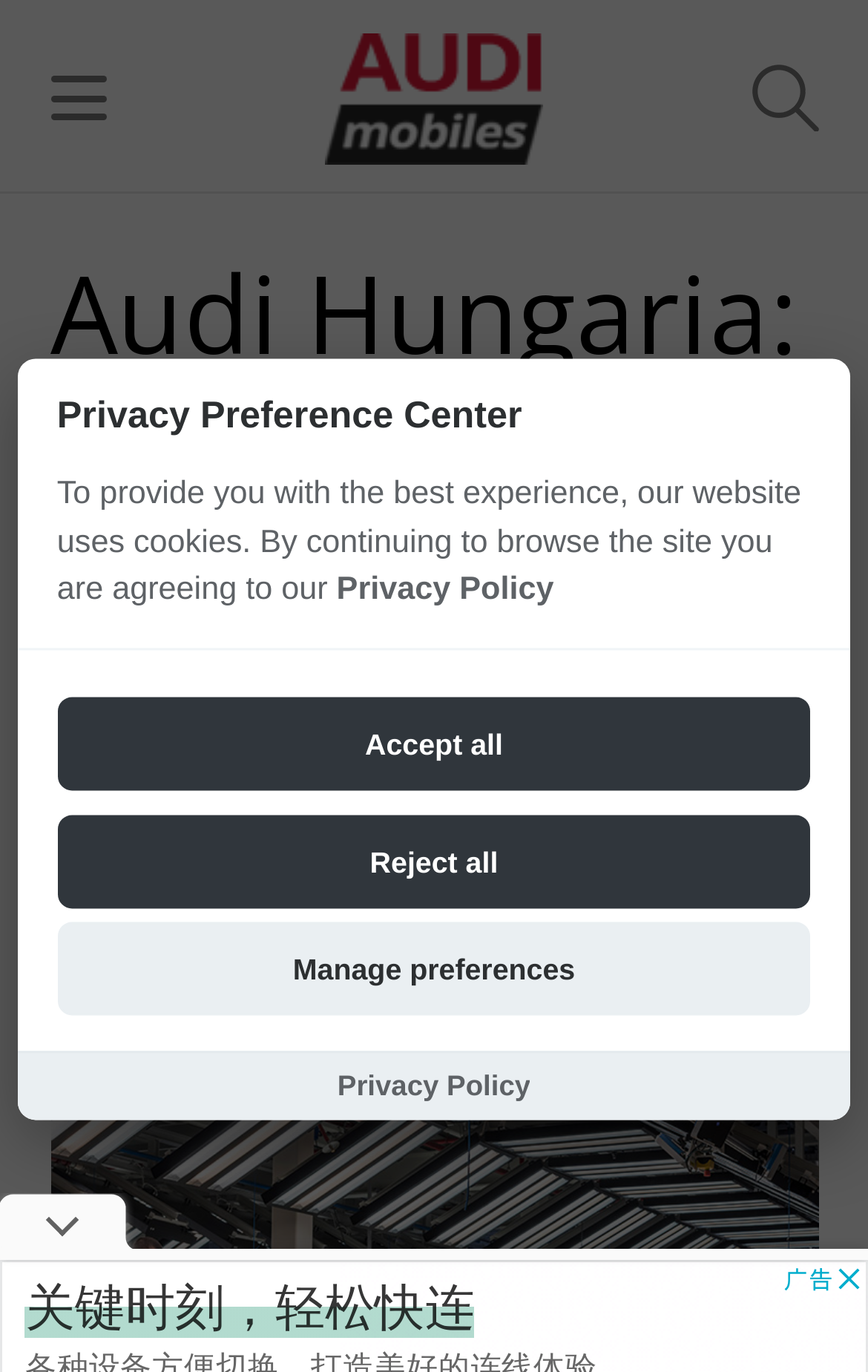What is the name of the company producing the car?
Please provide a single word or phrase as your answer based on the image.

Audi Hungaria